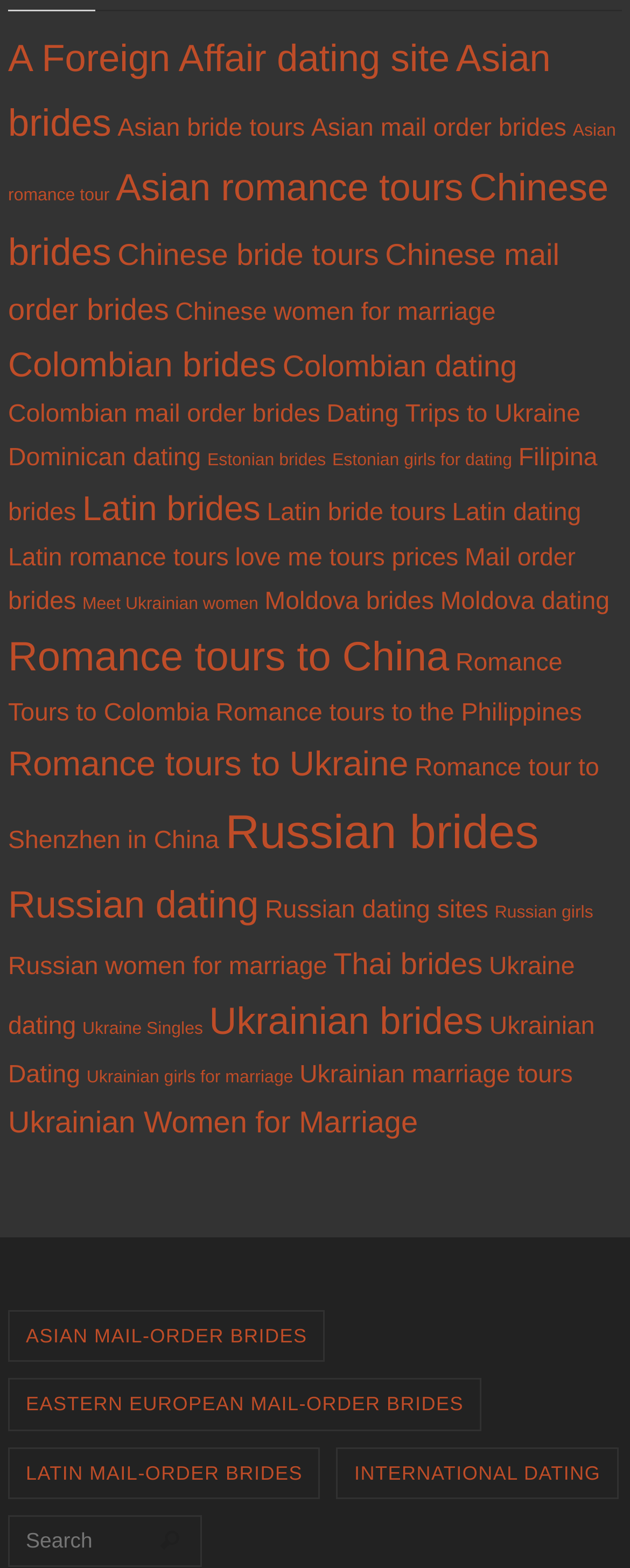How many regions are represented by the links on this webpage?
Please elaborate on the answer to the question with detailed information.

I analyzed the text of the links and found that they represent at least 10 different regions, including Asia, Eastern Europe, Latin America, China, Colombia, Ukraine, Philippines, Russia, Estonia, and Dominican Republic.